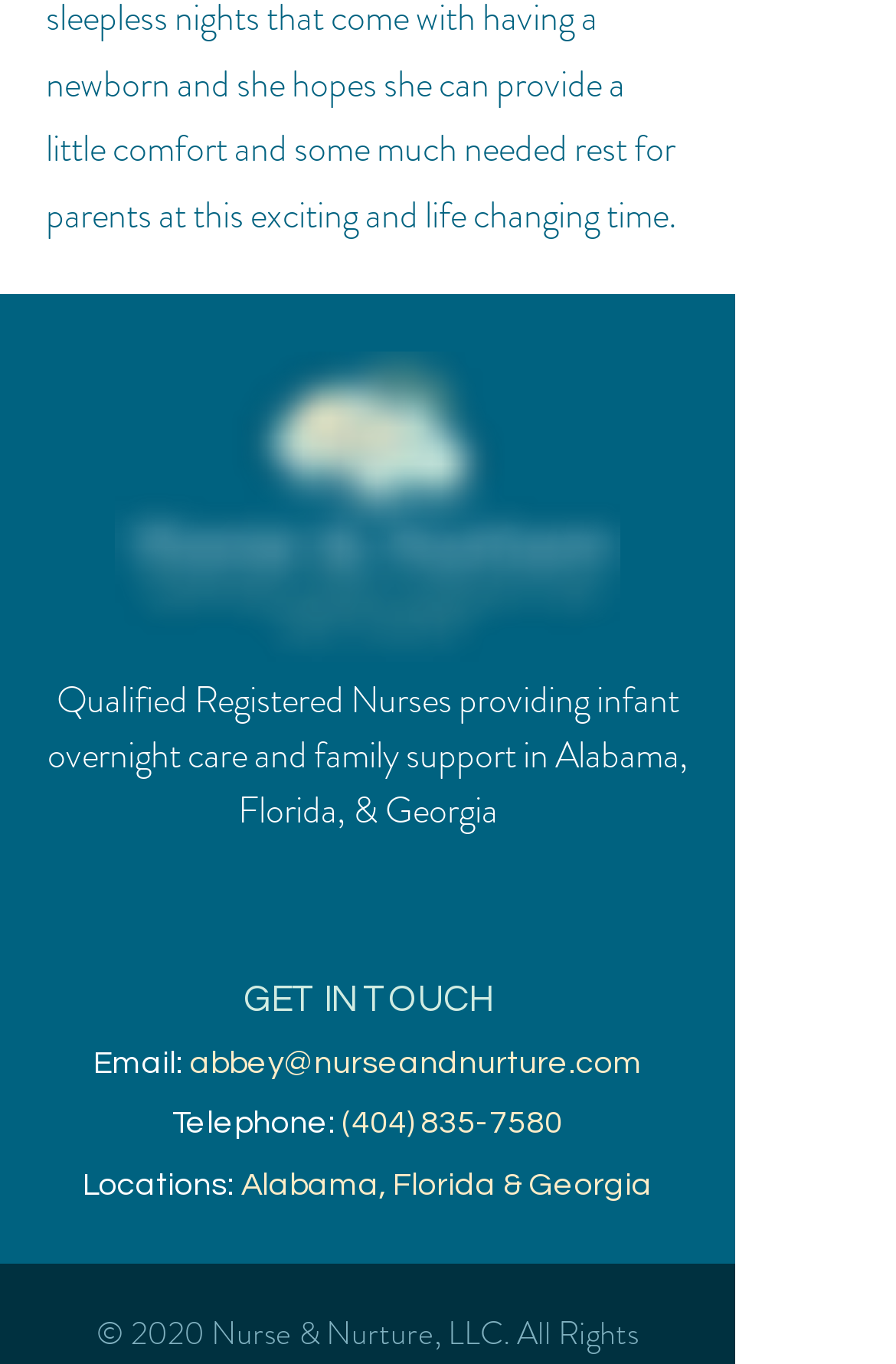Can you identify the bounding box coordinates of the clickable region needed to carry out this instruction: 'Check Frames and Graphical Displays'? The coordinates should be four float numbers within the range of 0 to 1, stated as [left, top, right, bottom].

None